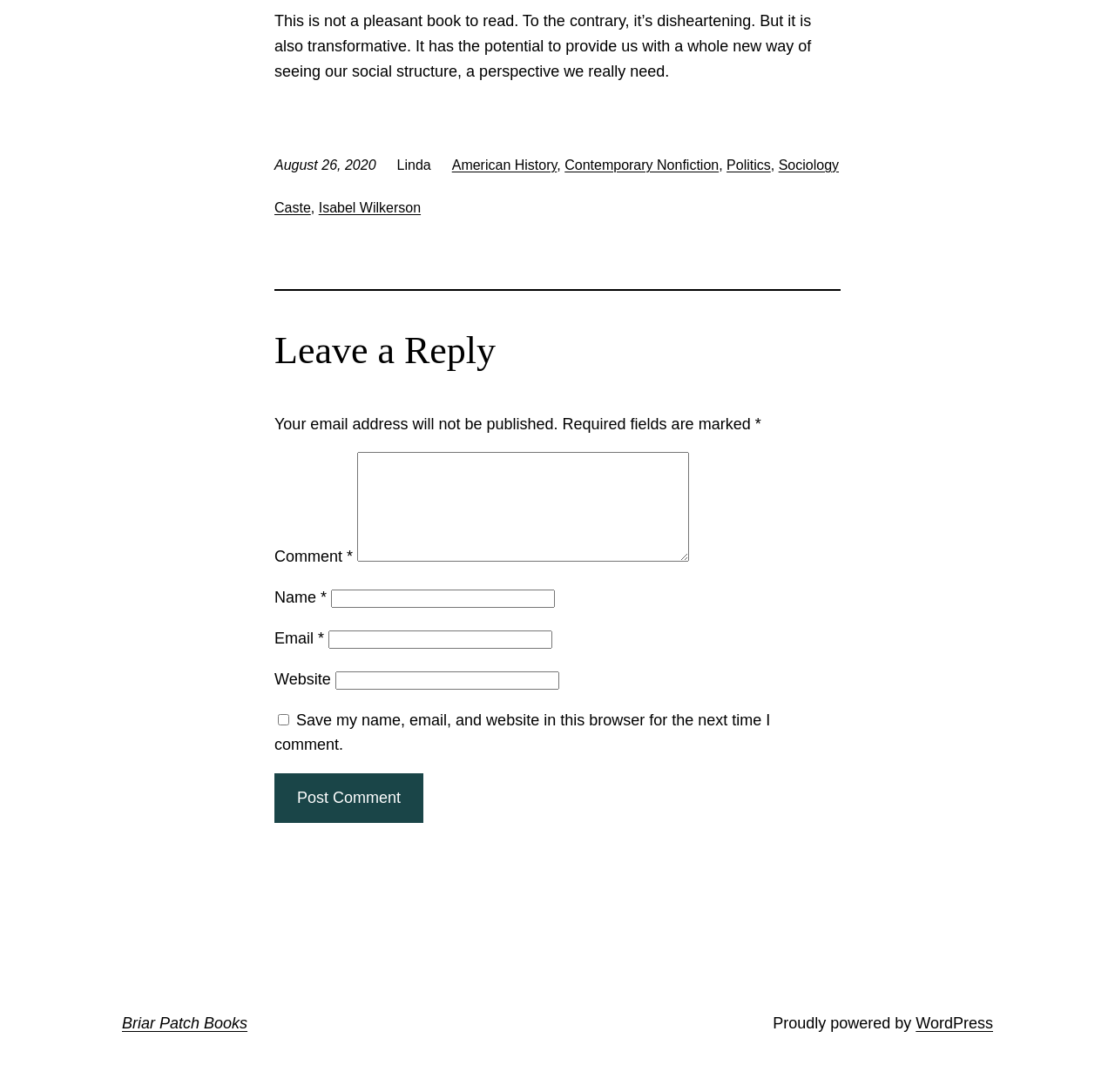Please respond in a single word or phrase: 
What is the purpose of the textboxes?

Leave a comment